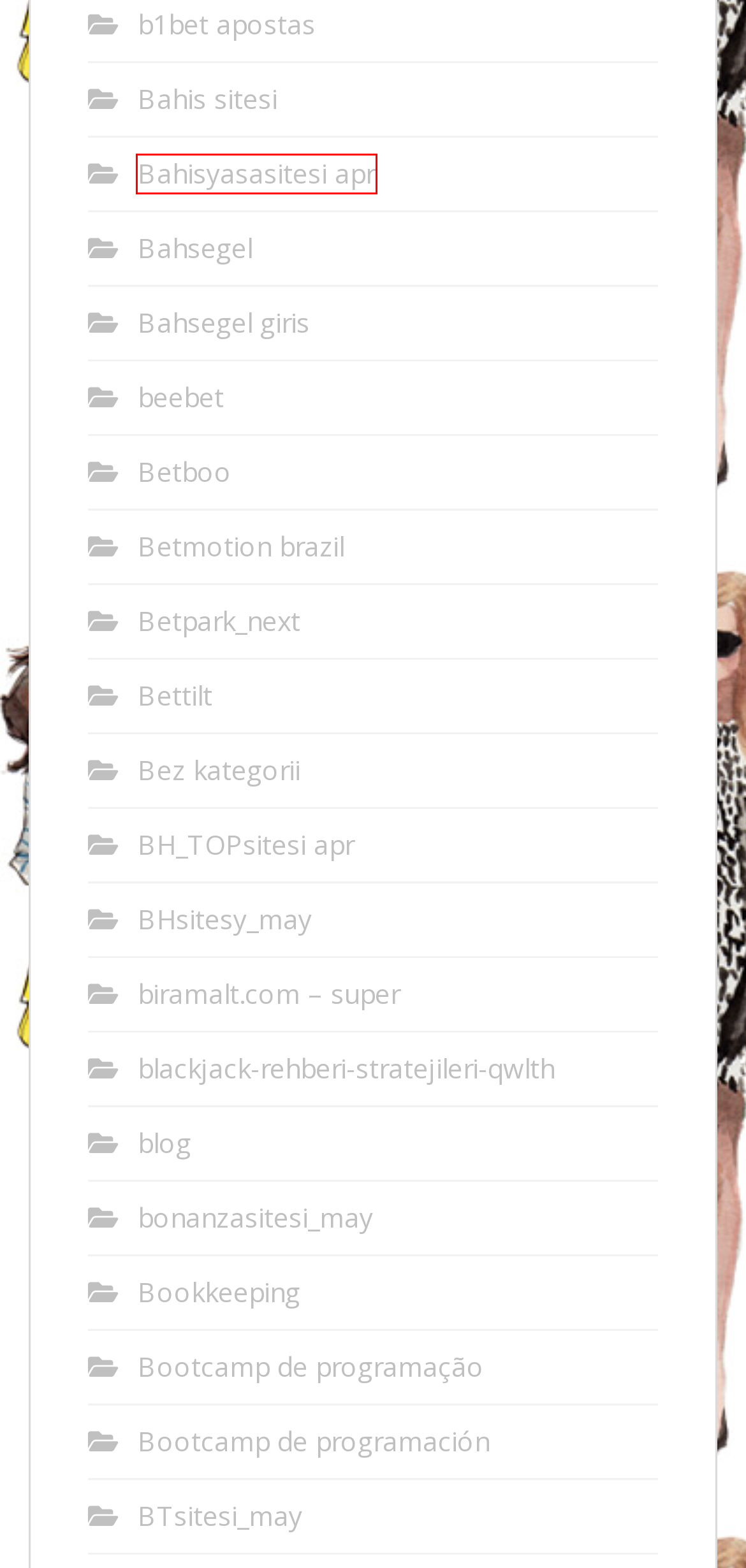Look at the screenshot of a webpage, where a red bounding box highlights an element. Select the best description that matches the new webpage after clicking the highlighted element. Here are the candidates:
A. Bootcamp de programação - Art
B. BTsitesi_may - Art
C. Betmotion brazil - Art
D. Bahsegel - Art
E. BH_TOPsitesi apr - Art
F. beebet - Art
G. Bahisyasasitesi apr - Art
H. Betpark_next - Art

G